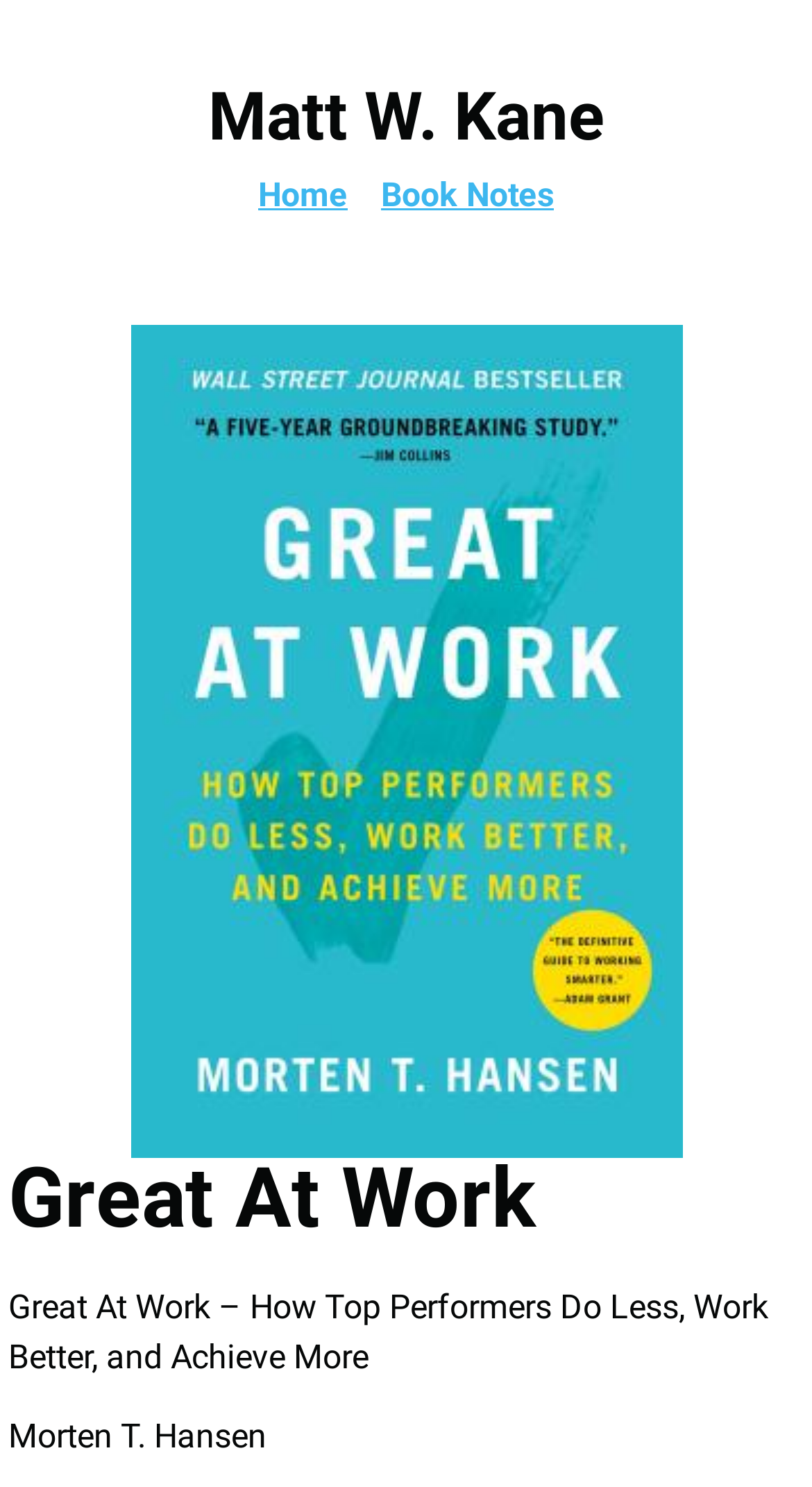Please extract the webpage's main title and generate its text content.

Great At Work